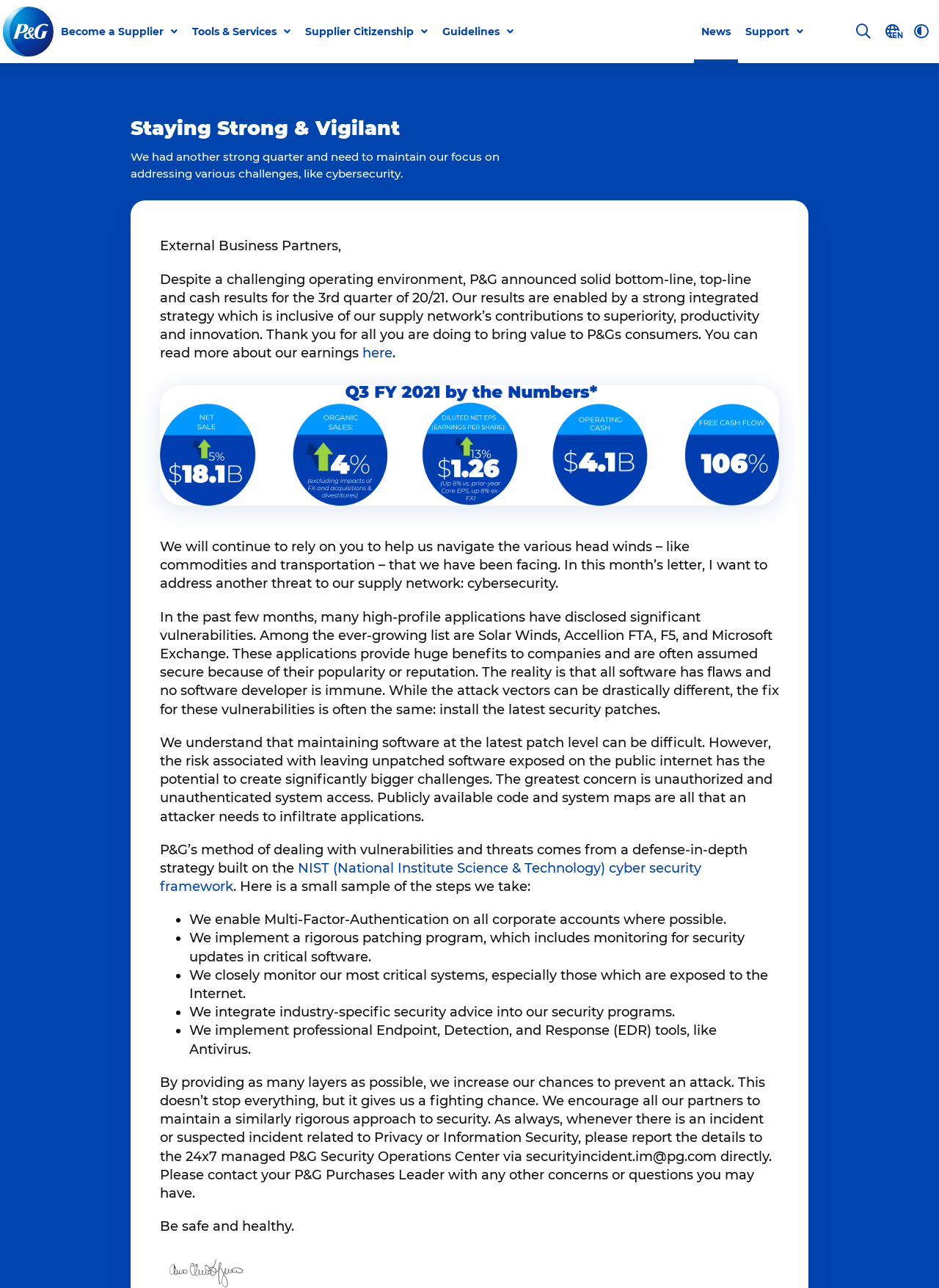Your task is to find and give the main heading text of the webpage.

Staying Strong & Vigilant